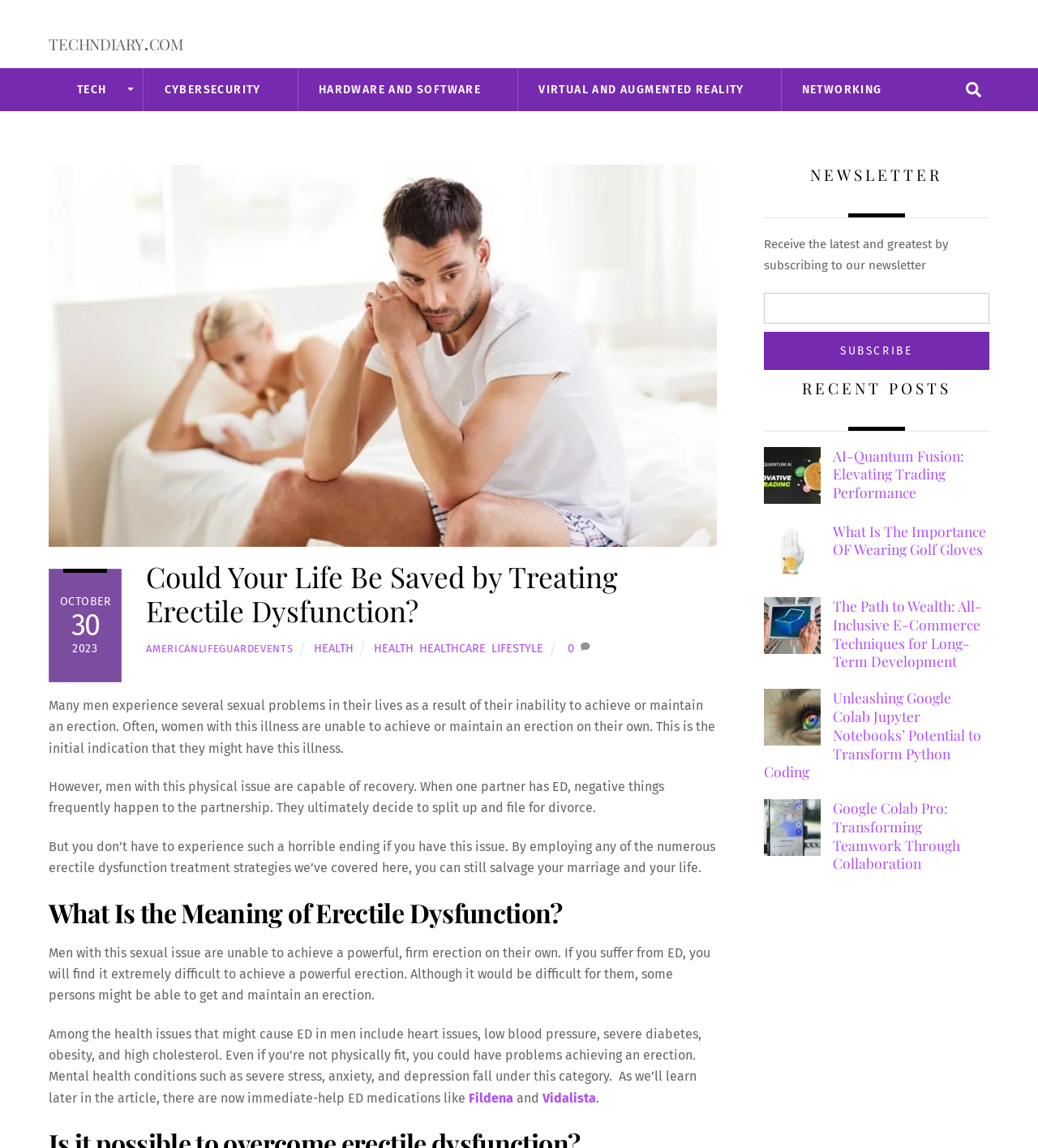Bounding box coordinates must be specified in the format (top-left x, top-left y, bottom-right x, bottom-right y). All values should be floating point numbers between 0 and 1. What are the bounding box coordinates of the UI element described as: name="subscribe" value="Subscribe"

[0.736, 0.289, 0.953, 0.322]